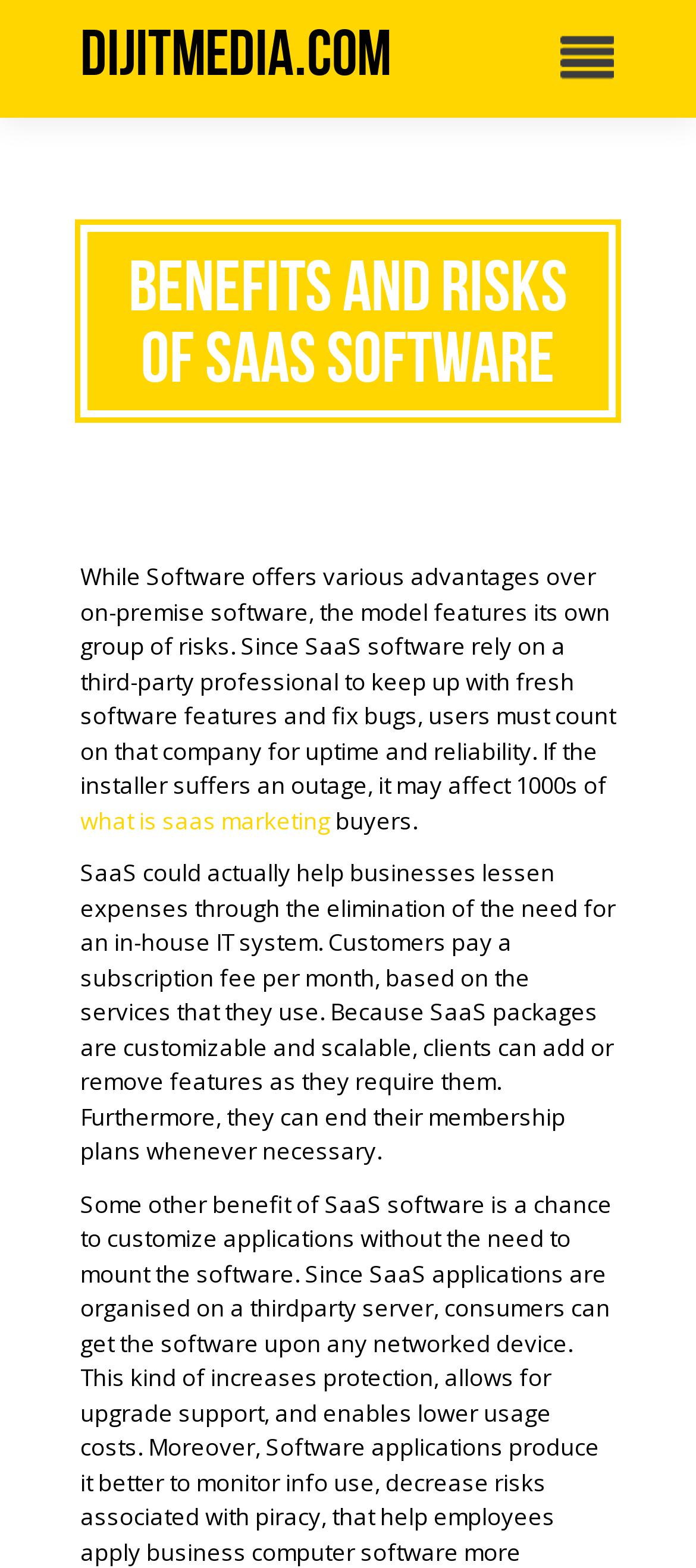What happens if the SaaS provider suffers an outage?
Using the visual information, respond with a single word or phrase.

Affect 1000s of buyers